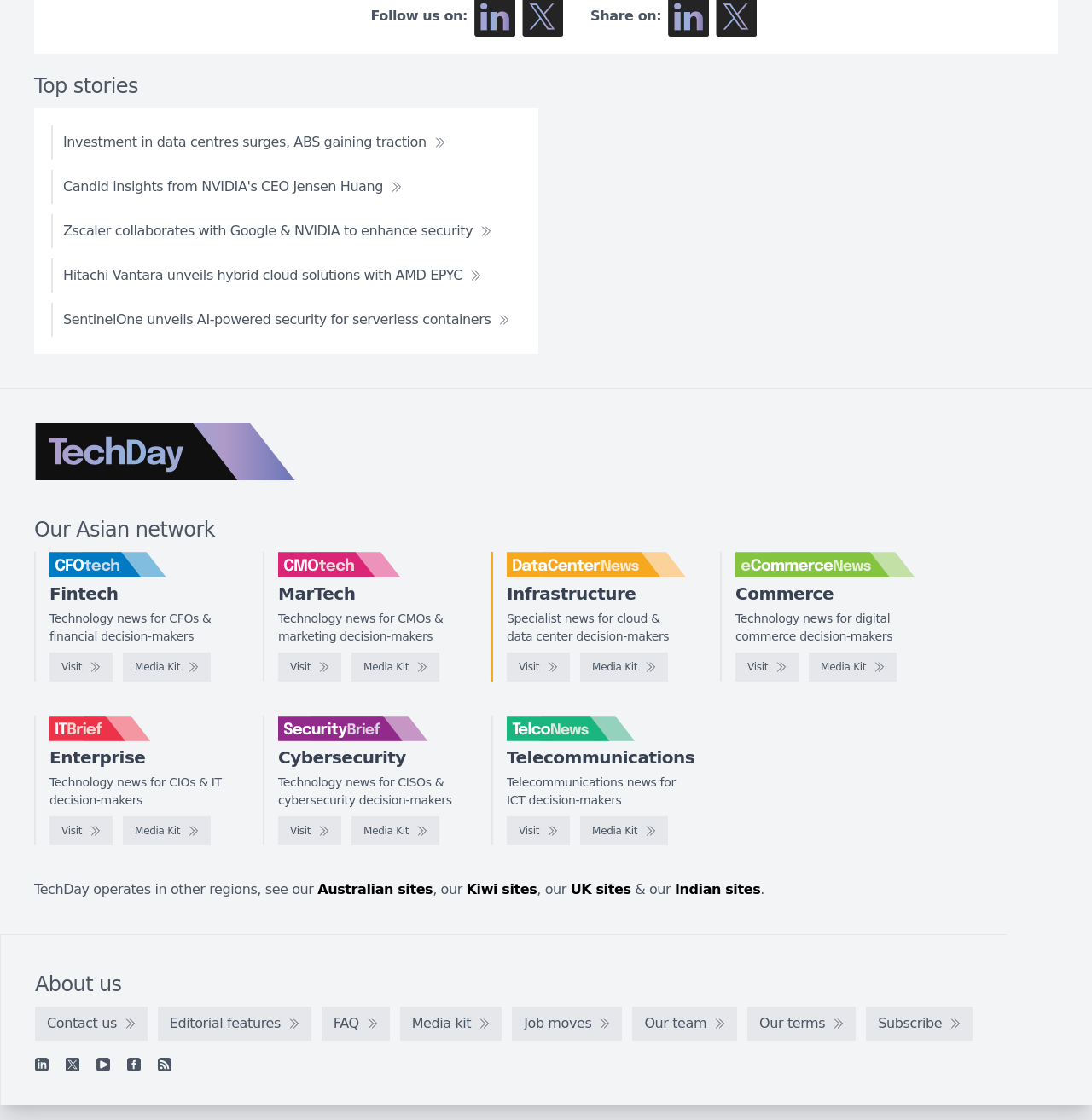Please specify the bounding box coordinates of the area that should be clicked to accomplish the following instruction: "Read the 'Candid insights from NVIDIA's CEO Jensen Huang' article". The coordinates should consist of four float numbers between 0 and 1, i.e., [left, top, right, bottom].

[0.047, 0.152, 0.379, 0.182]